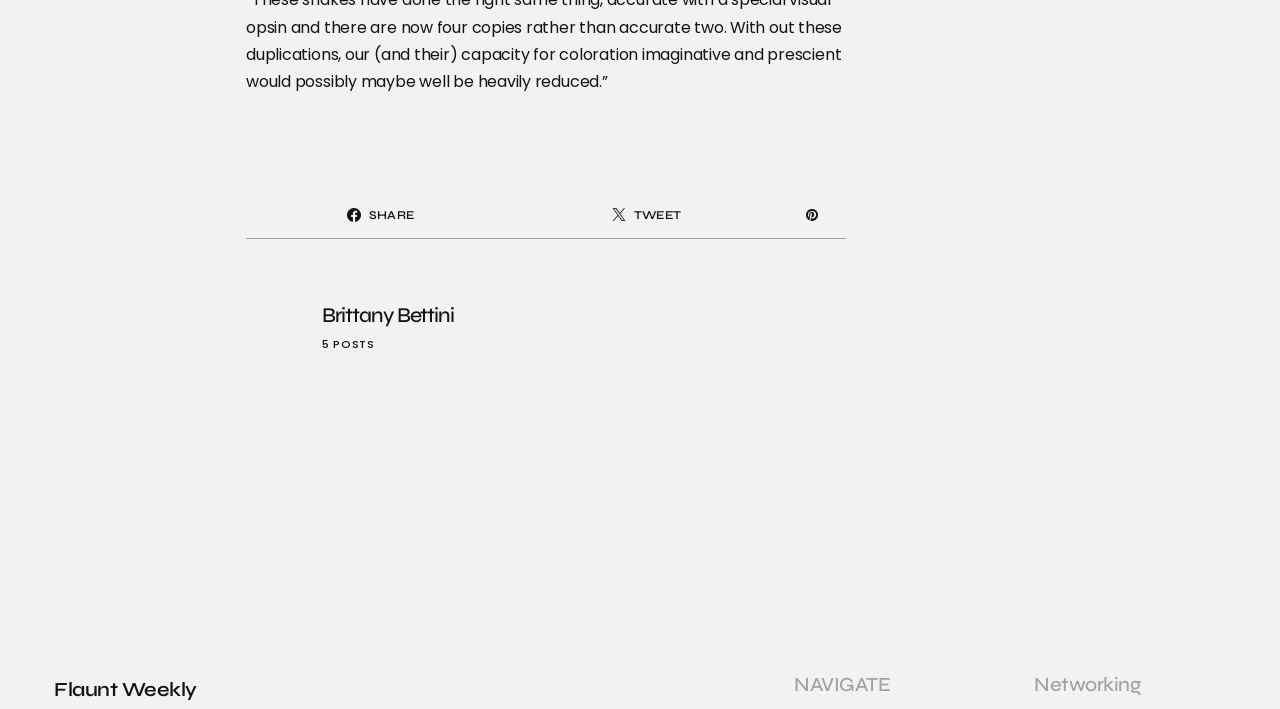Locate the bounding box coordinates of the clickable region necessary to complete the following instruction: "Go to Flaunt Weekly". Provide the coordinates in the format of four float numbers between 0 and 1, i.e., [left, top, right, bottom].

[0.042, 0.952, 0.154, 0.995]